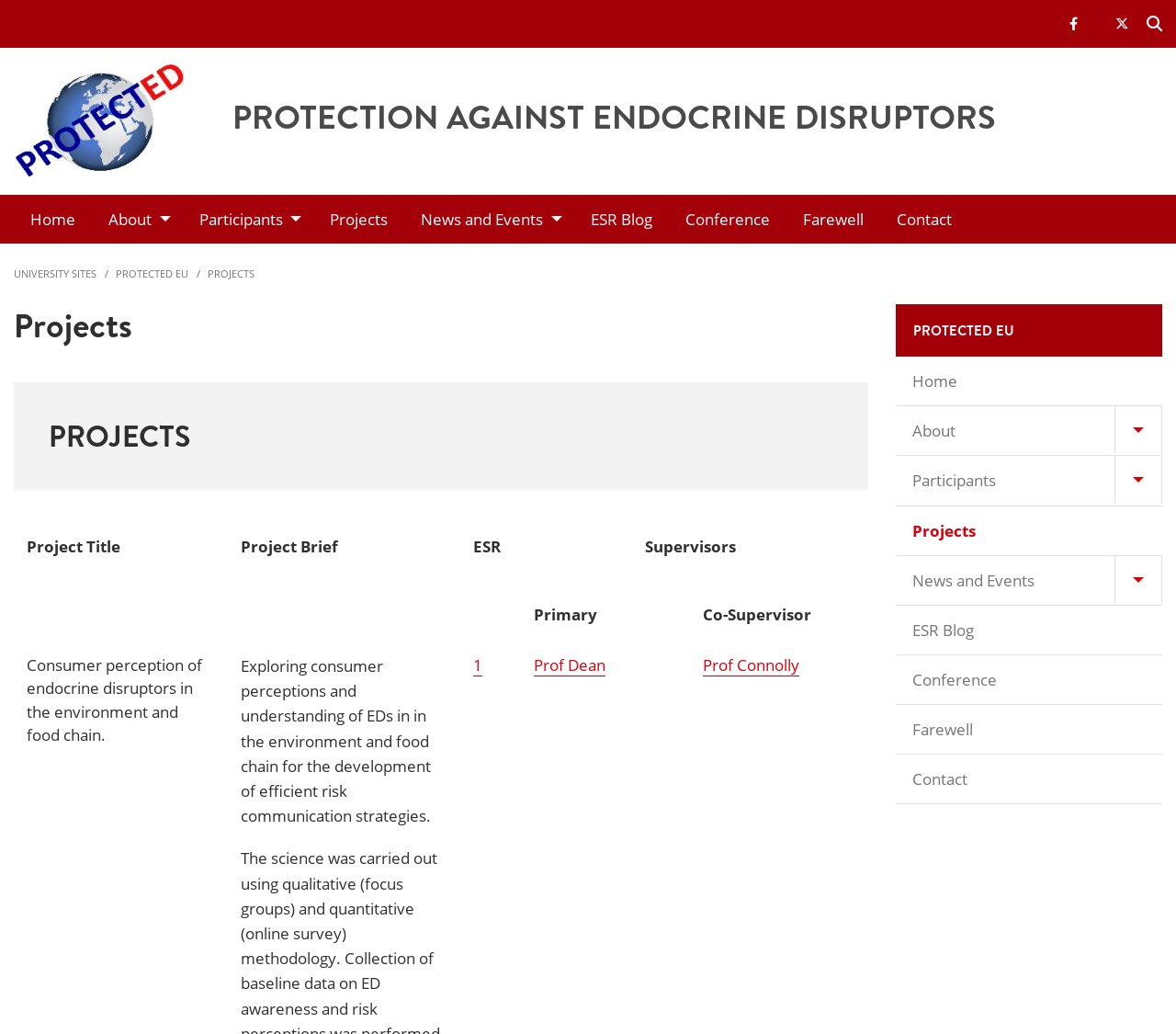Determine the bounding box coordinates for the UI element described. Format the coordinates as (top-left x, top-left y, bottom-right x, bottom-right y) and ensure all values are between 0 and 1. Element description: Prof Connolly

[0.598, 0.633, 0.68, 0.654]